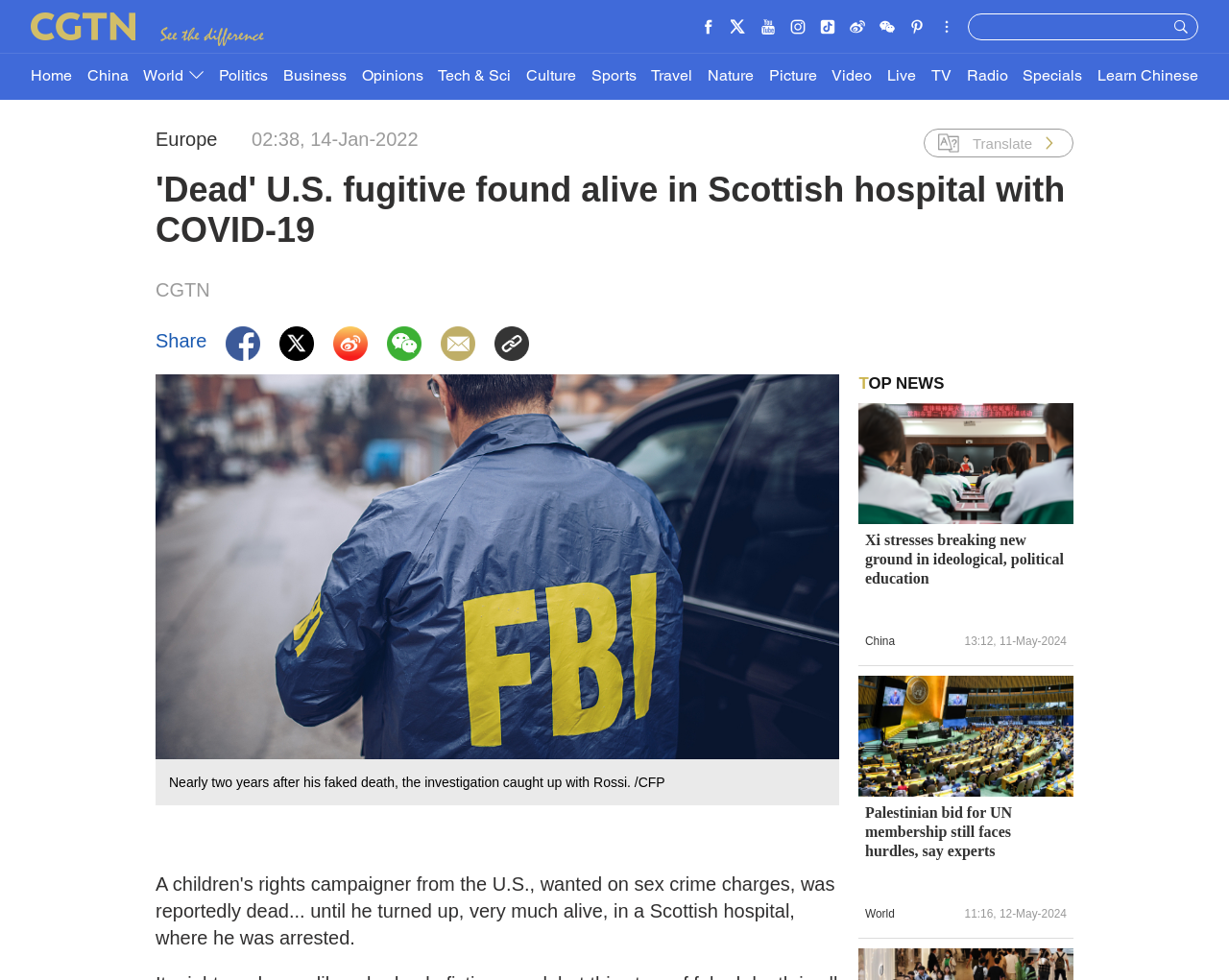Please specify the bounding box coordinates of the area that should be clicked to accomplish the following instruction: "Click the 'Share' button". The coordinates should consist of four float numbers between 0 and 1, i.e., [left, top, right, bottom].

[0.127, 0.337, 0.168, 0.358]